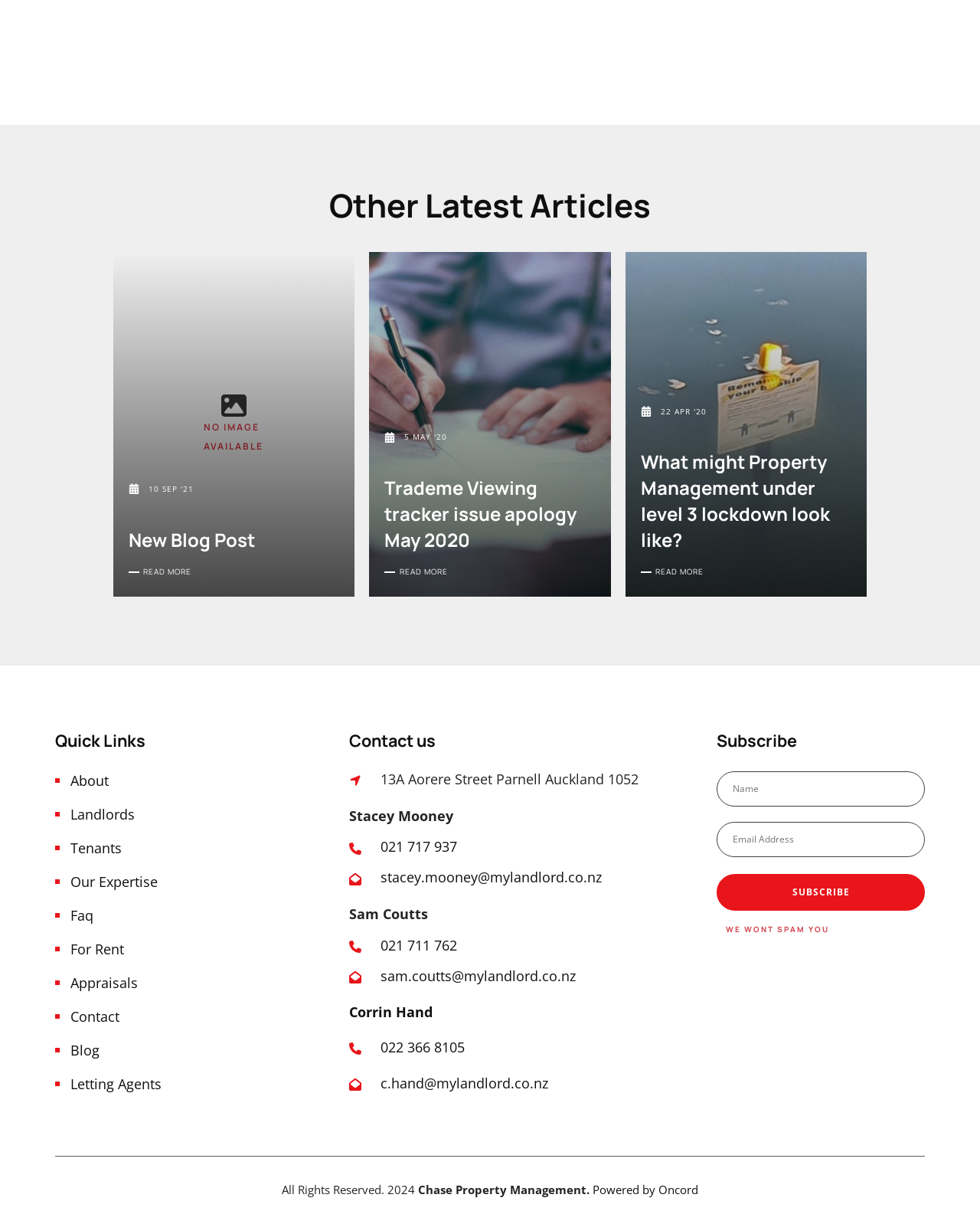What is the email address of Stacey Mooney?
Look at the image and answer with only one word or phrase.

stacey.mooney@mylandlord.co.nz